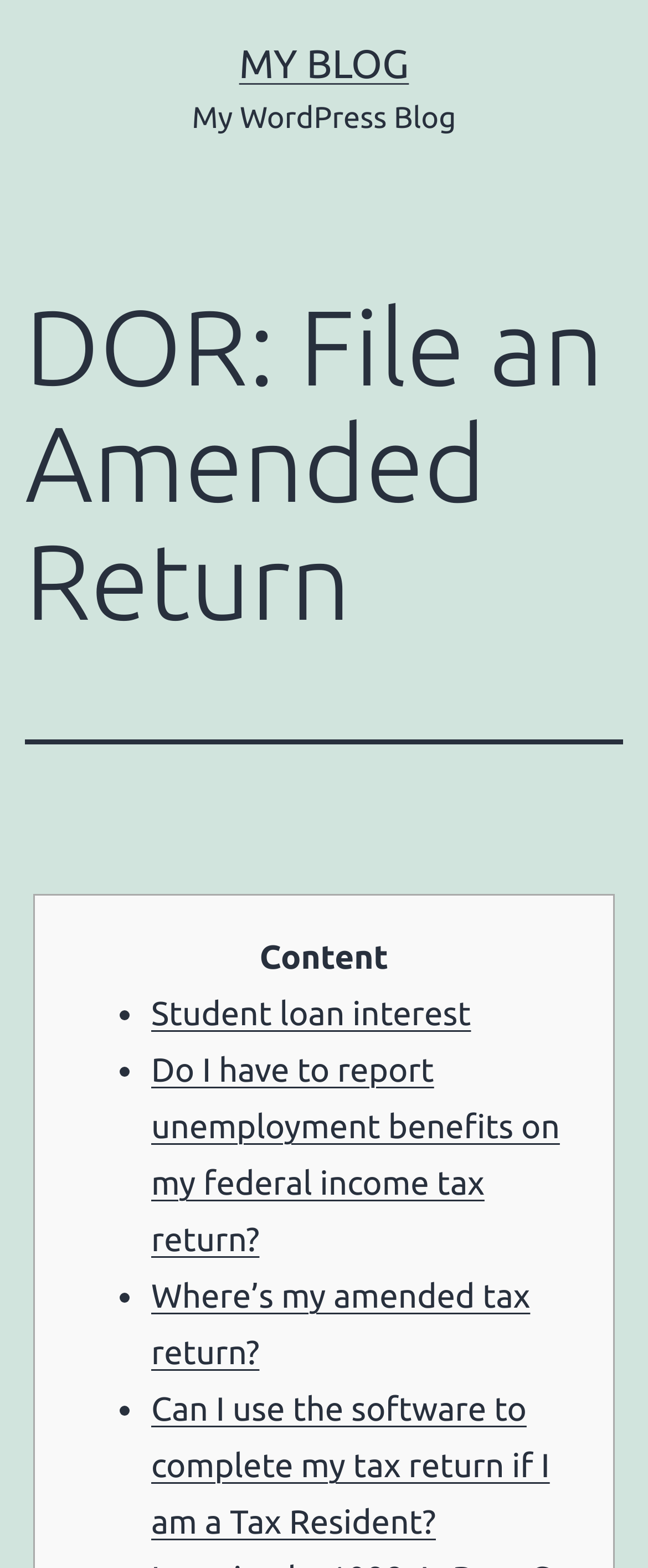Provide a short, one-word or phrase answer to the question below:
What is the topic of the first list item?

Student loan interest